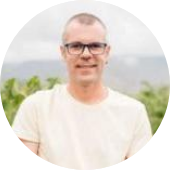Generate a comprehensive description of the image.

The image features Francesc Font, a notable figure in the field of regenerative agriculture. He stands confidently in a vineyard setting, suggesting a deep connection to his work as a ninth-generation farmer and agricultural engineer. Francesc is the founder and CEO of Agroassessor and The Regem Academy, where he focuses on regenerative practices. His role as Vice President of the Regenerative Viticulture Association highlights his commitment to sustainable viticulture practices. With a background in consulting, Francesc also promotes the Regen Latam project, which aims to enhance regenerative training and consulting in Latin America. His approachable demeanor reflects his passion for agriculture and his dedication to educating others in this vital field.